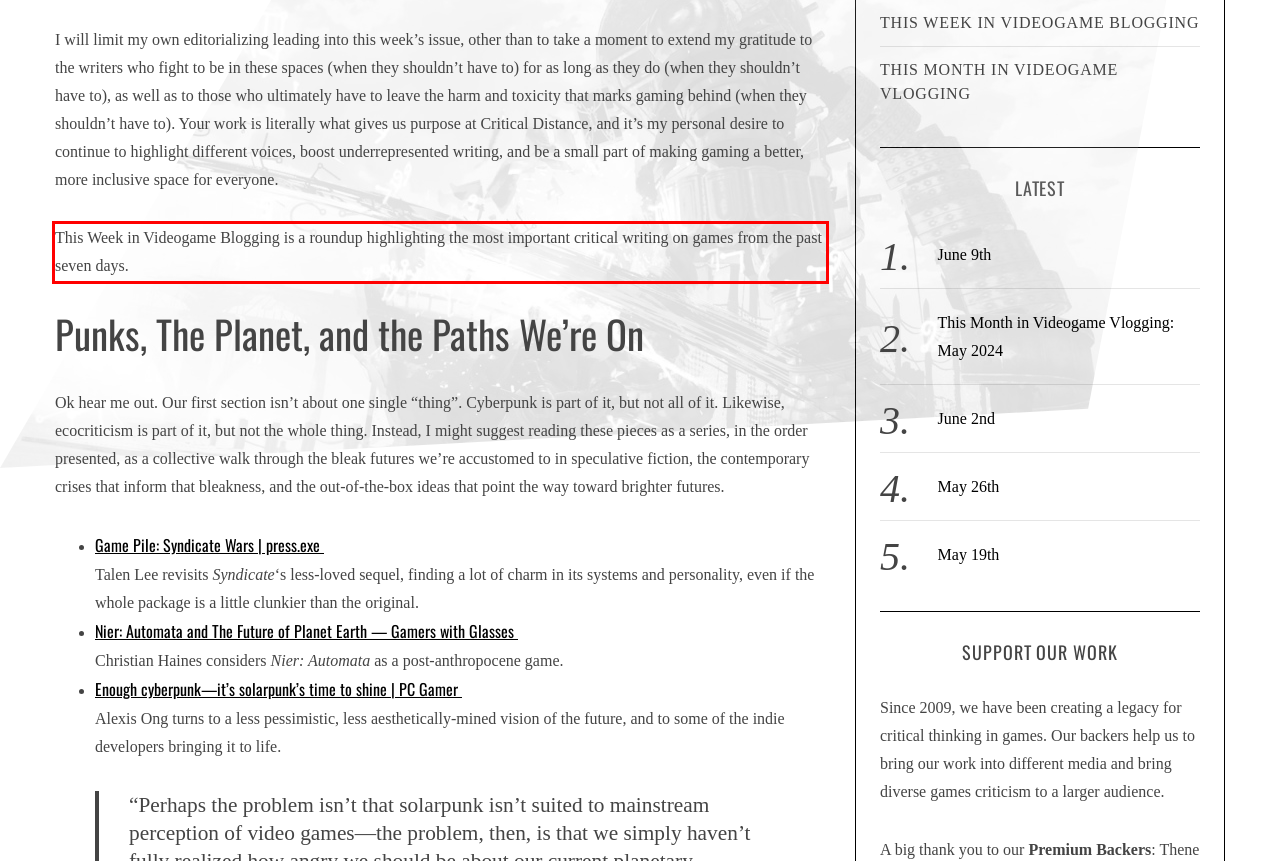You are given a screenshot showing a webpage with a red bounding box. Perform OCR to capture the text within the red bounding box.

This Week in Videogame Blogging is a roundup highlighting the most important critical writing on games from the past seven days.